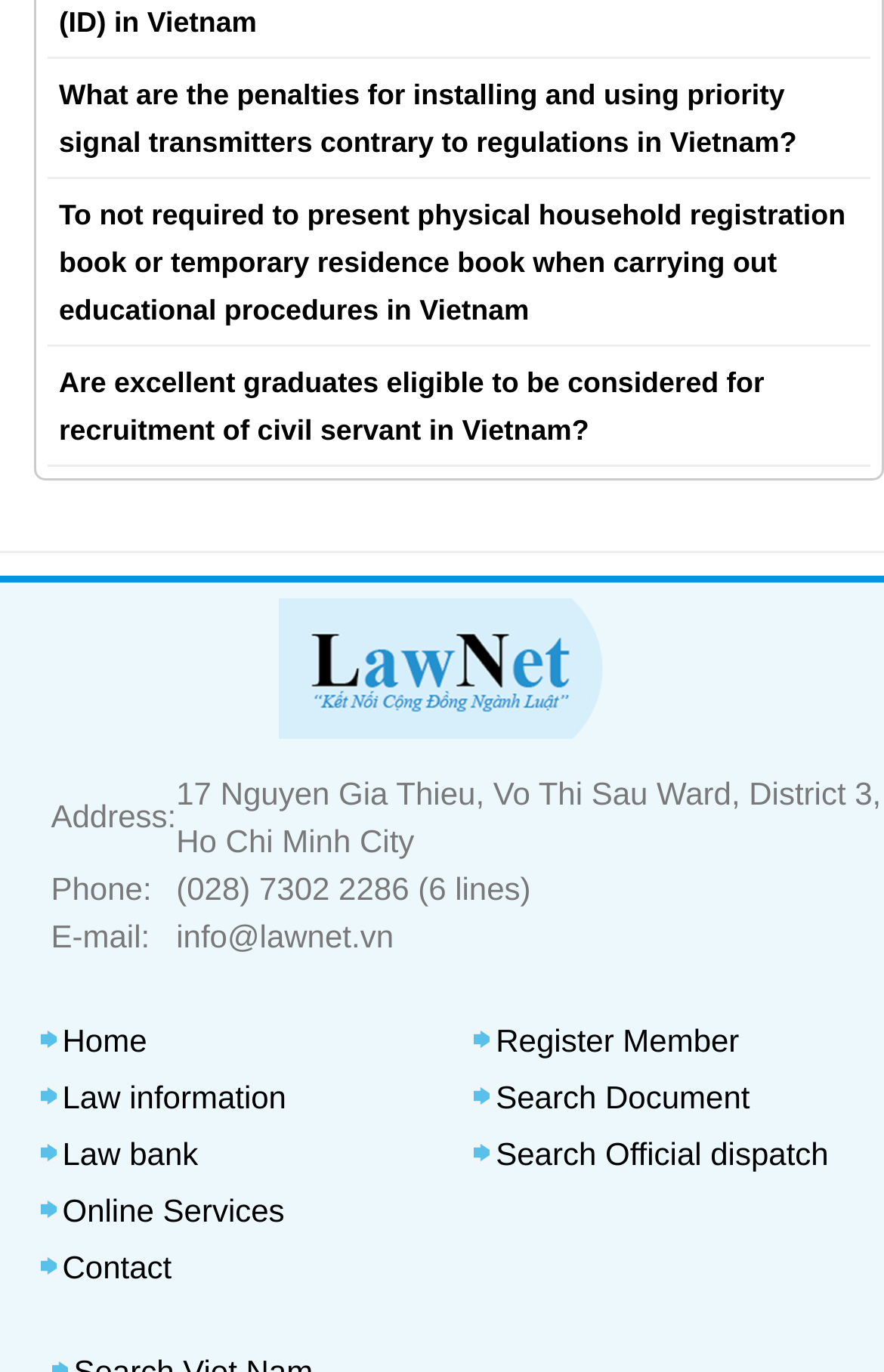What is the phone number of the law firm?
Offer a detailed and full explanation in response to the question.

I found the phone number by looking at the table with the 'Phone:' label, which is located below the address. The phone number is in the adjacent cell.